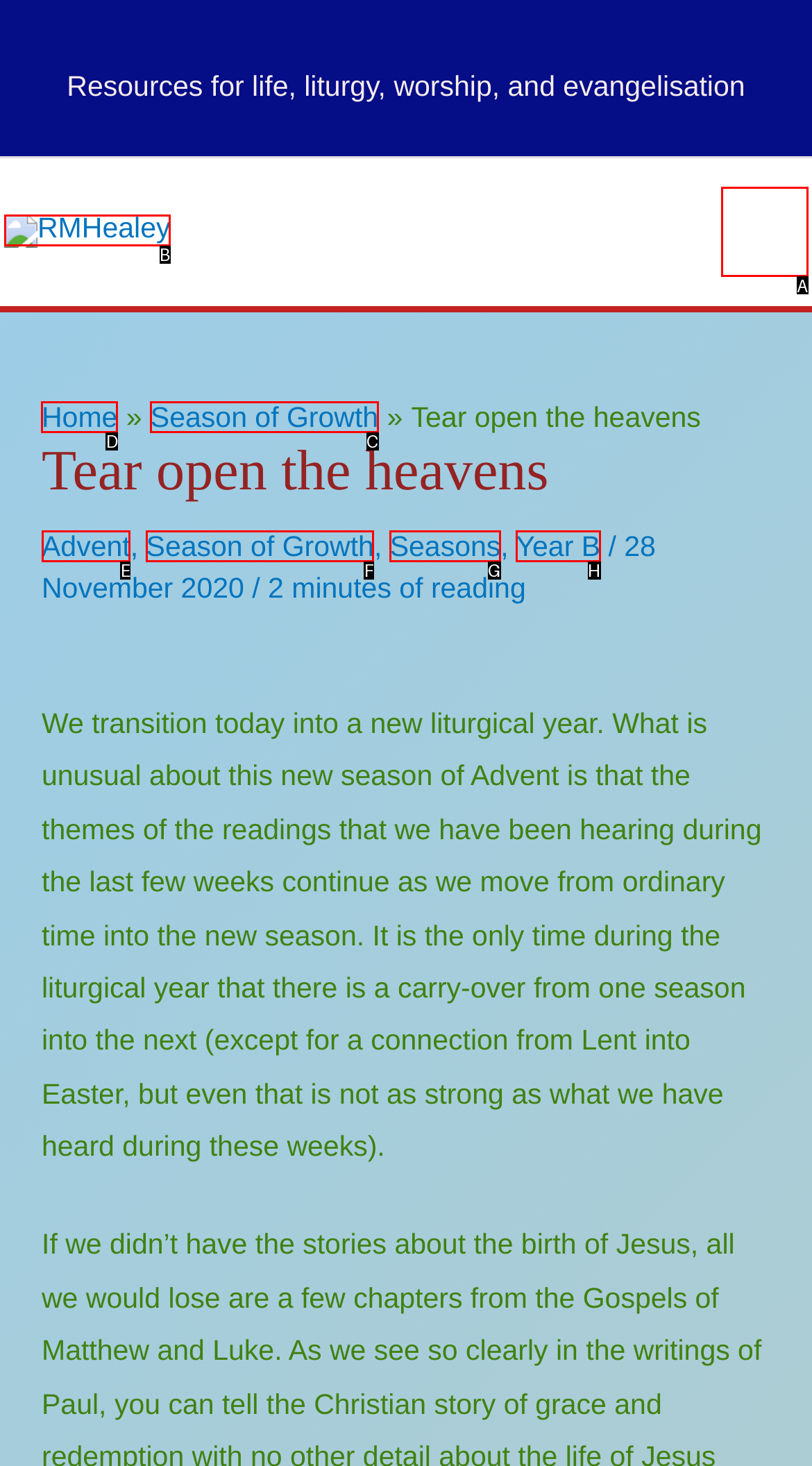Identify the HTML element you need to click to achieve the task: Go to 'Home' page. Respond with the corresponding letter of the option.

D